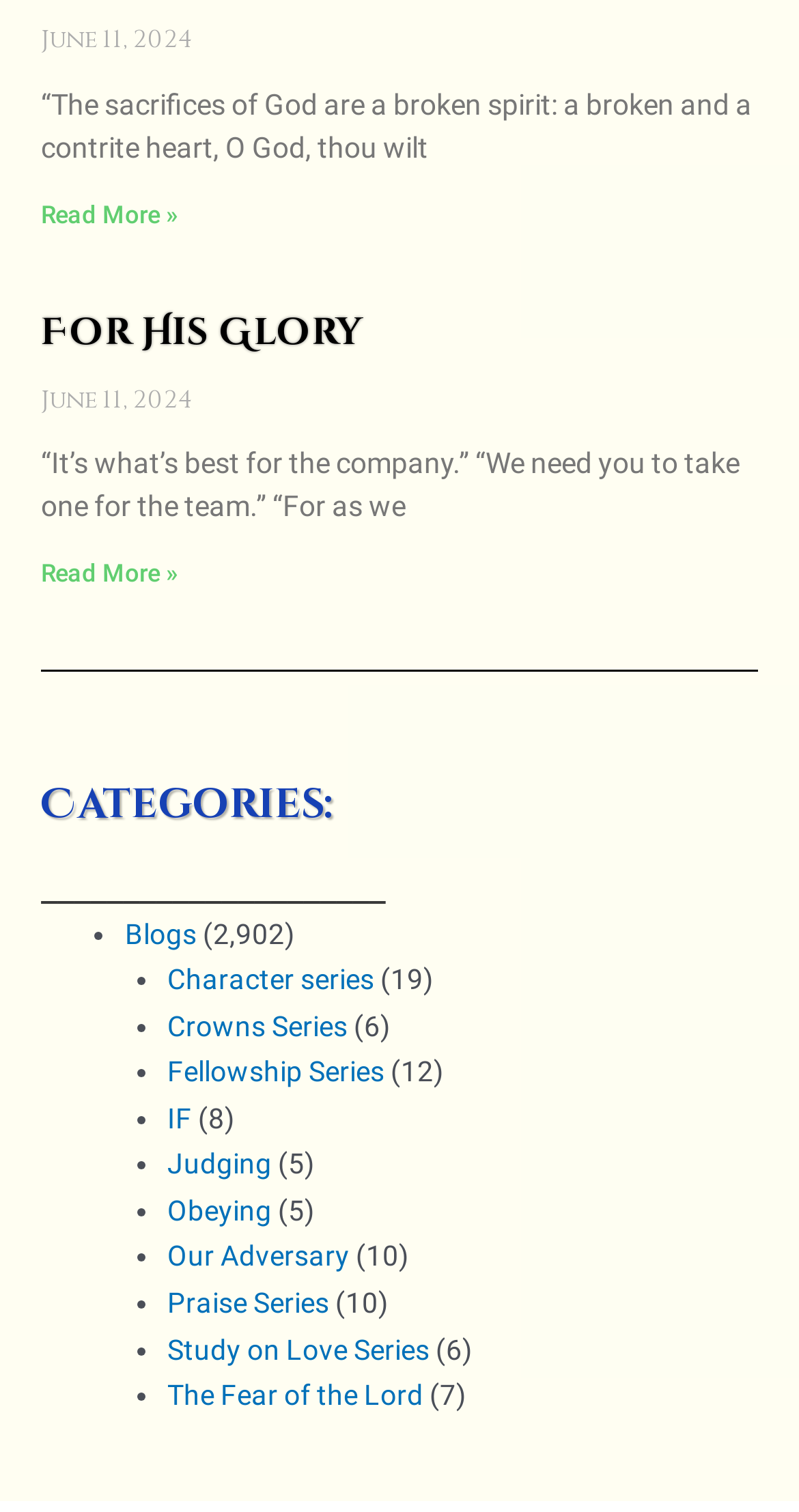Identify the bounding box coordinates of the area you need to click to perform the following instruction: "View Character series".

[0.209, 0.637, 0.468, 0.658]